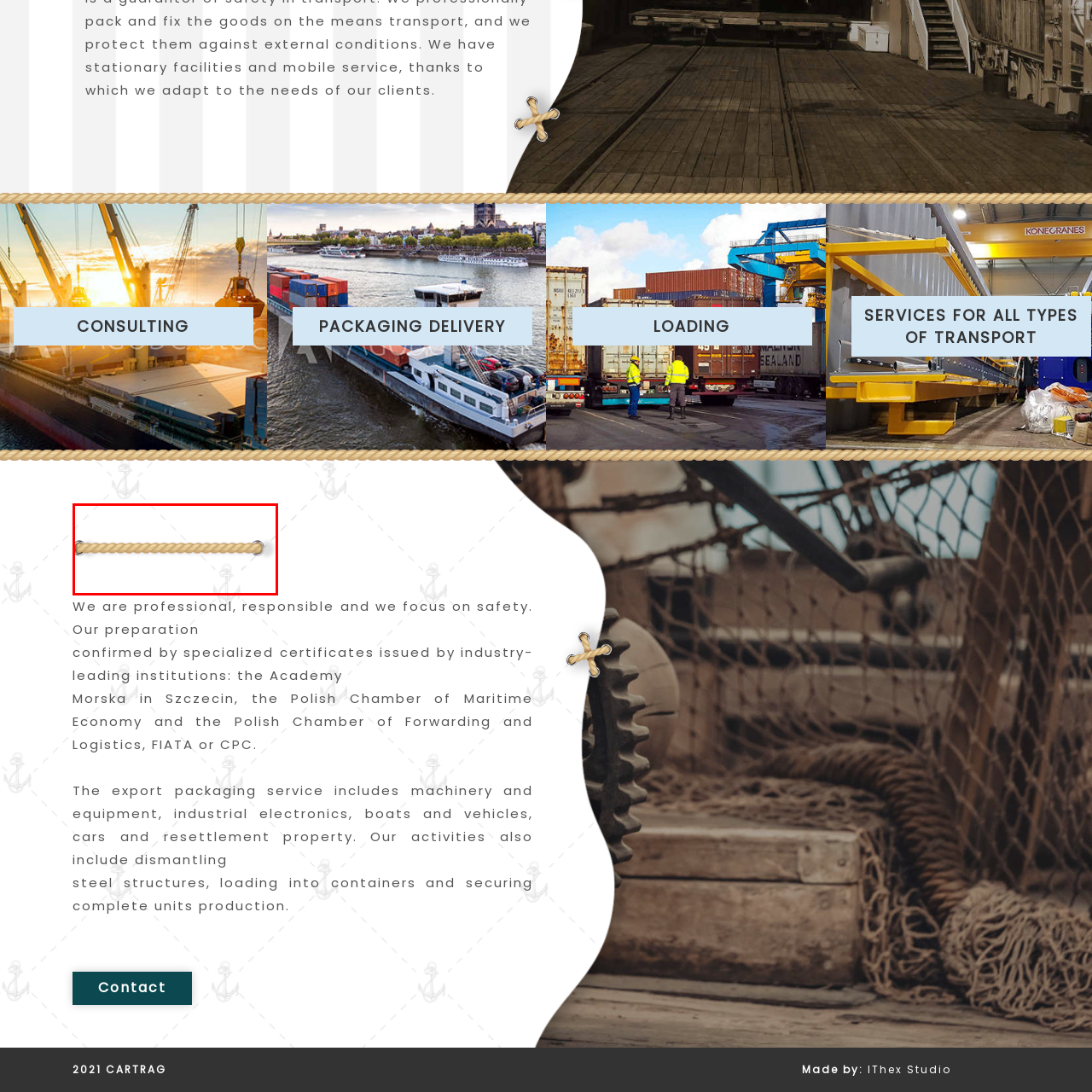Examine the content inside the red boundary in the image and give a detailed response to the following query: What is the rope used for?

The rope is commonly used in various maritime activities, including mooring and rigging, reflecting its durability and reliability in handling heavy loads, as mentioned in the caption.